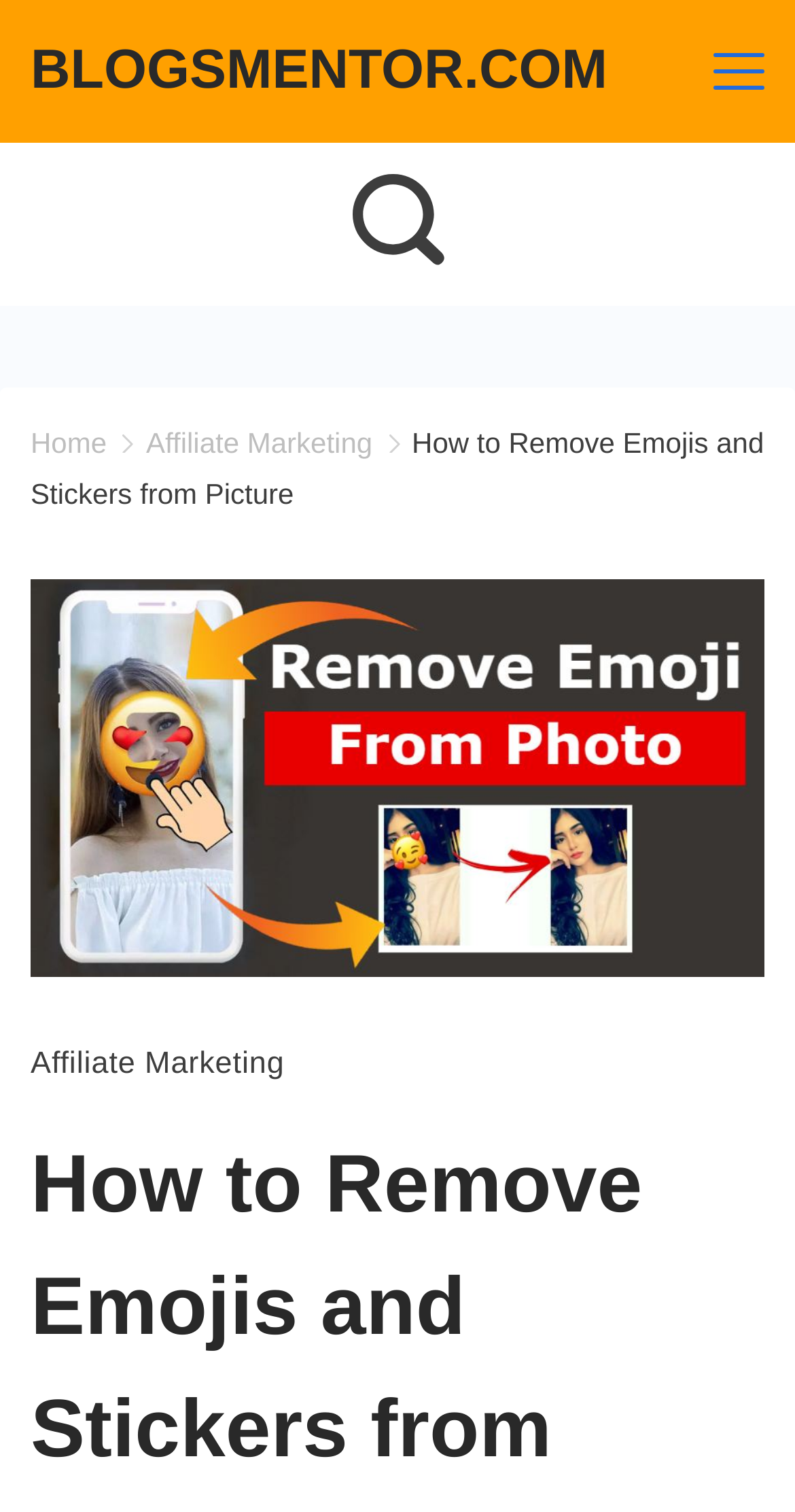What is the title of the article below the navigation bar?
Using the picture, provide a one-word or short phrase answer.

How to Remove Emojis and Stickers from Picture